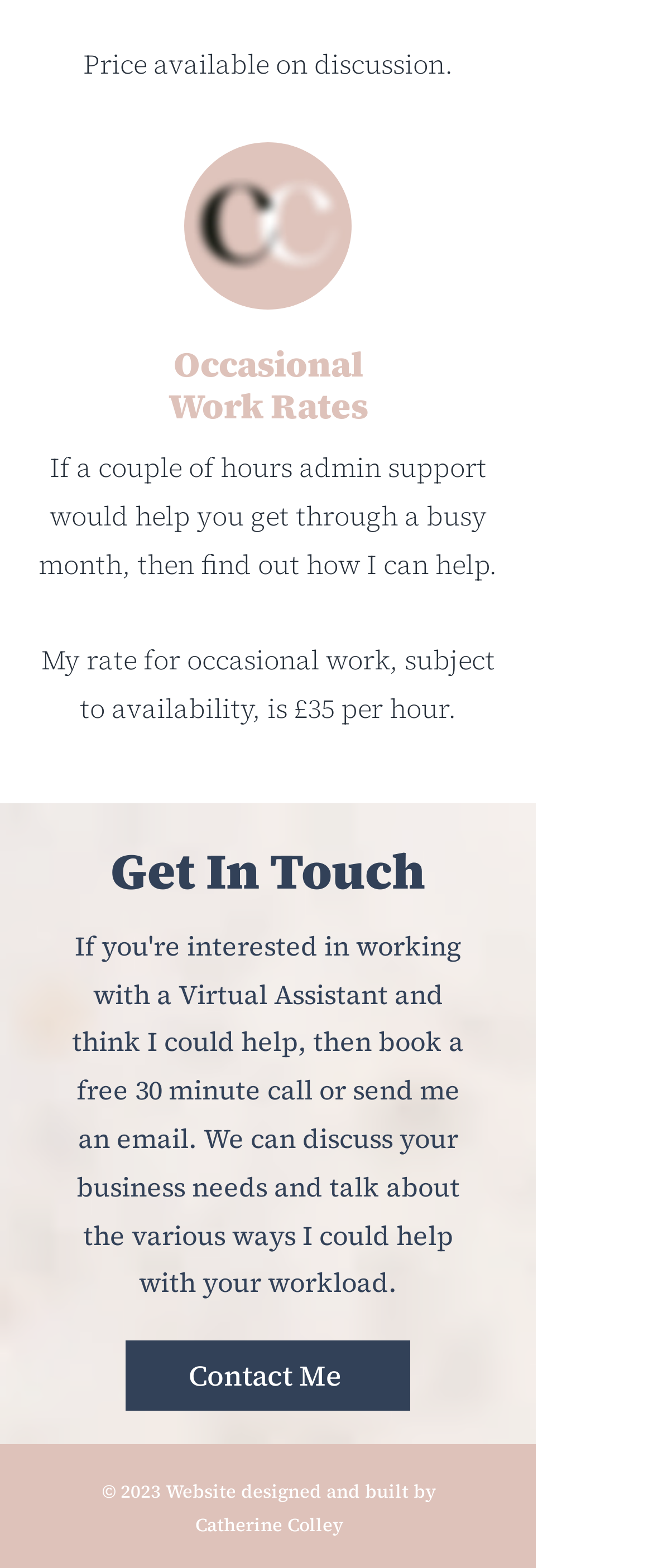Who designed and built the website?
Please provide a comprehensive answer to the question based on the webpage screenshot.

The information about the website's designer and builder can be found in the footer of the webpage, which states 'Website designed and built by Catherine Colley'.